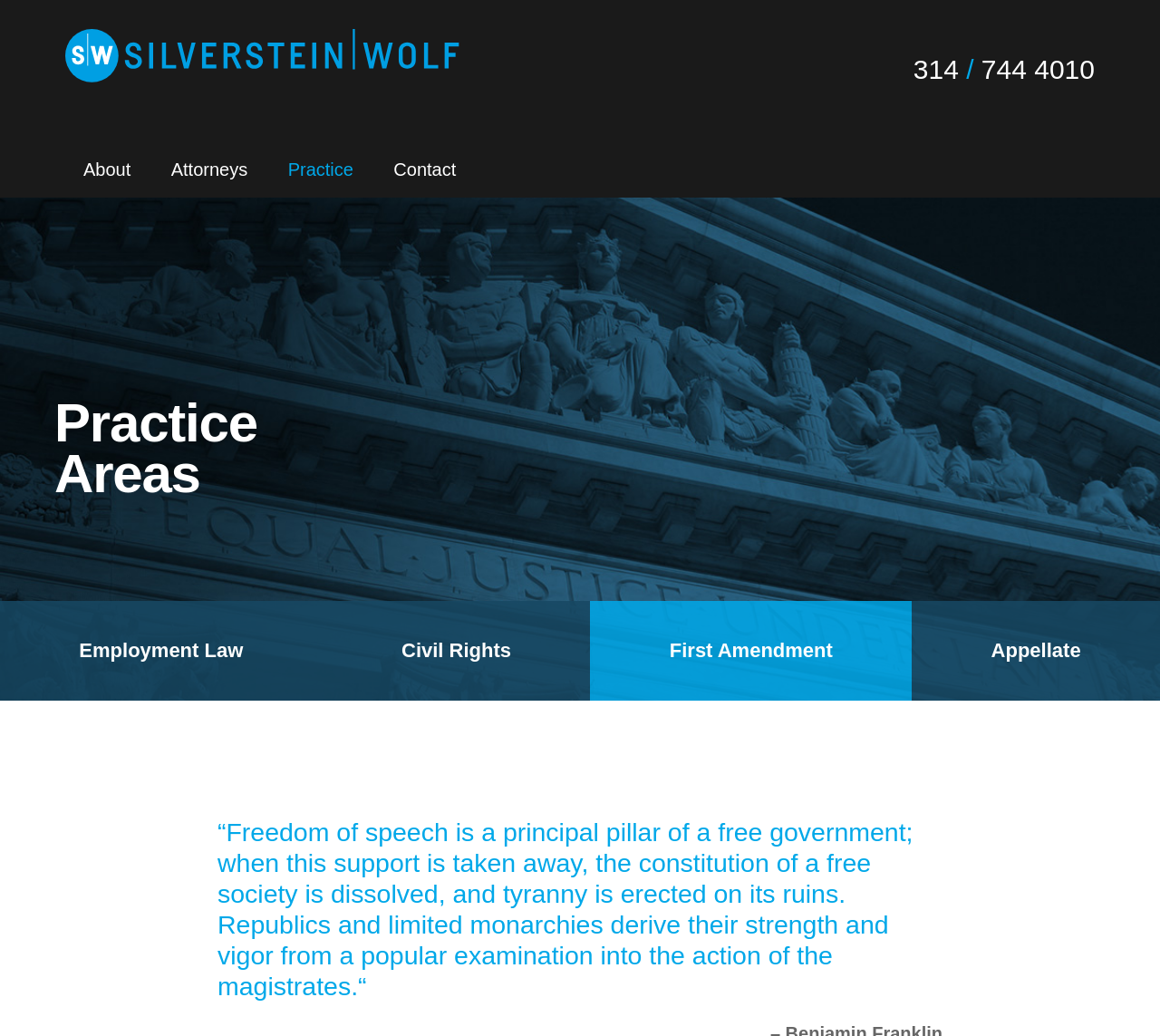Provide the bounding box coordinates of the section that needs to be clicked to accomplish the following instruction: "Learn about 'Employment Law'."

[0.0, 0.58, 0.278, 0.676]